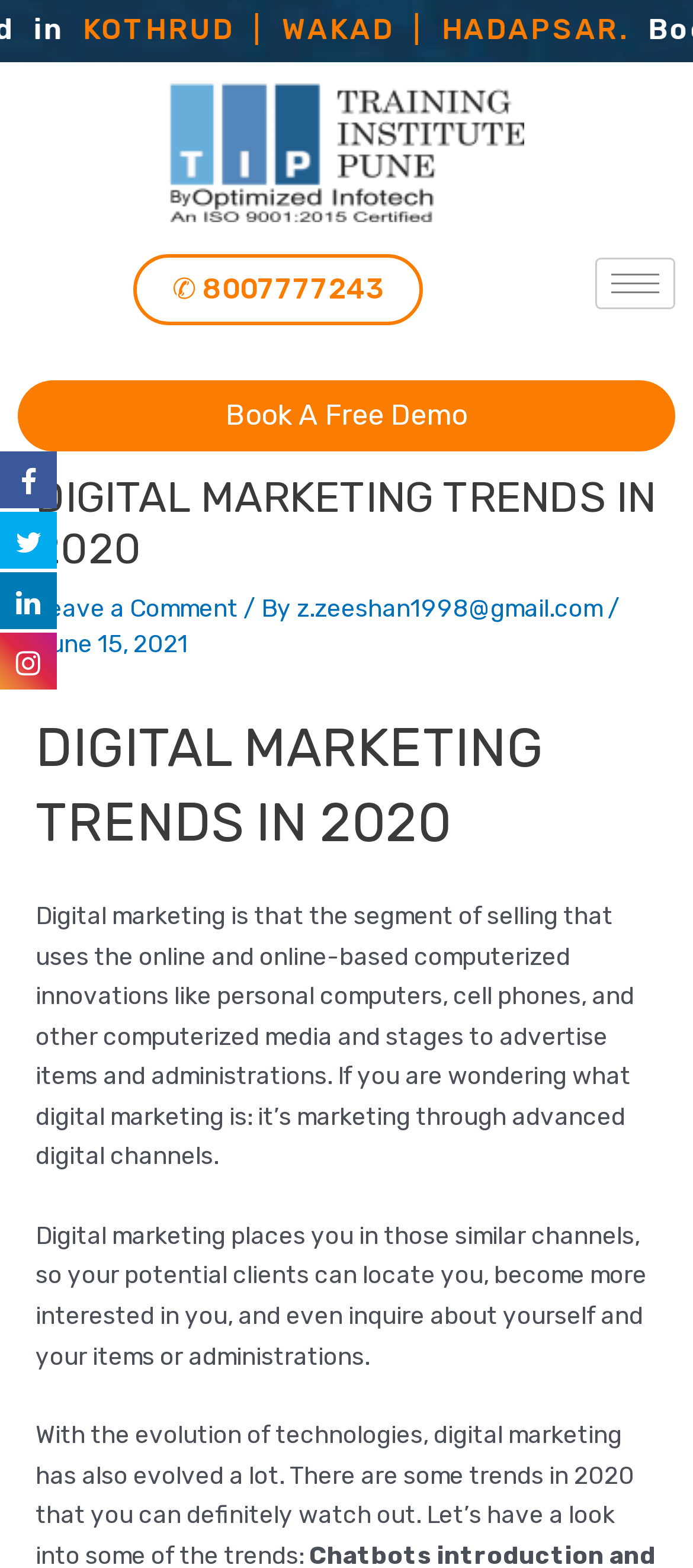What is the phone number on the webpage?
Based on the screenshot, respond with a single word or phrase.

8007777243